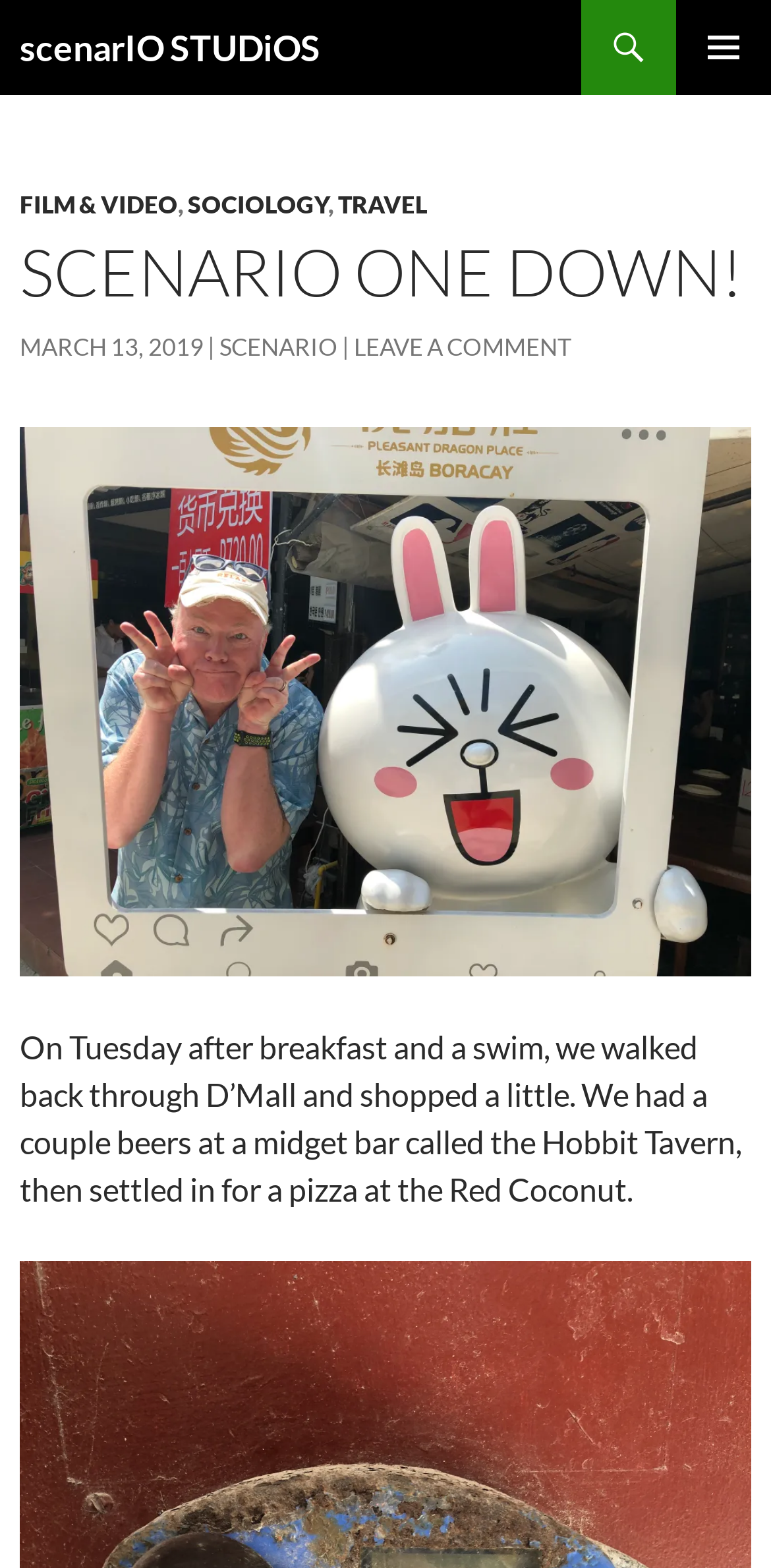Identify the bounding box coordinates for the element you need to click to achieve the following task: "Leave a comment on the article". Provide the bounding box coordinates as four float numbers between 0 and 1, in the form [left, top, right, bottom].

[0.459, 0.212, 0.741, 0.231]